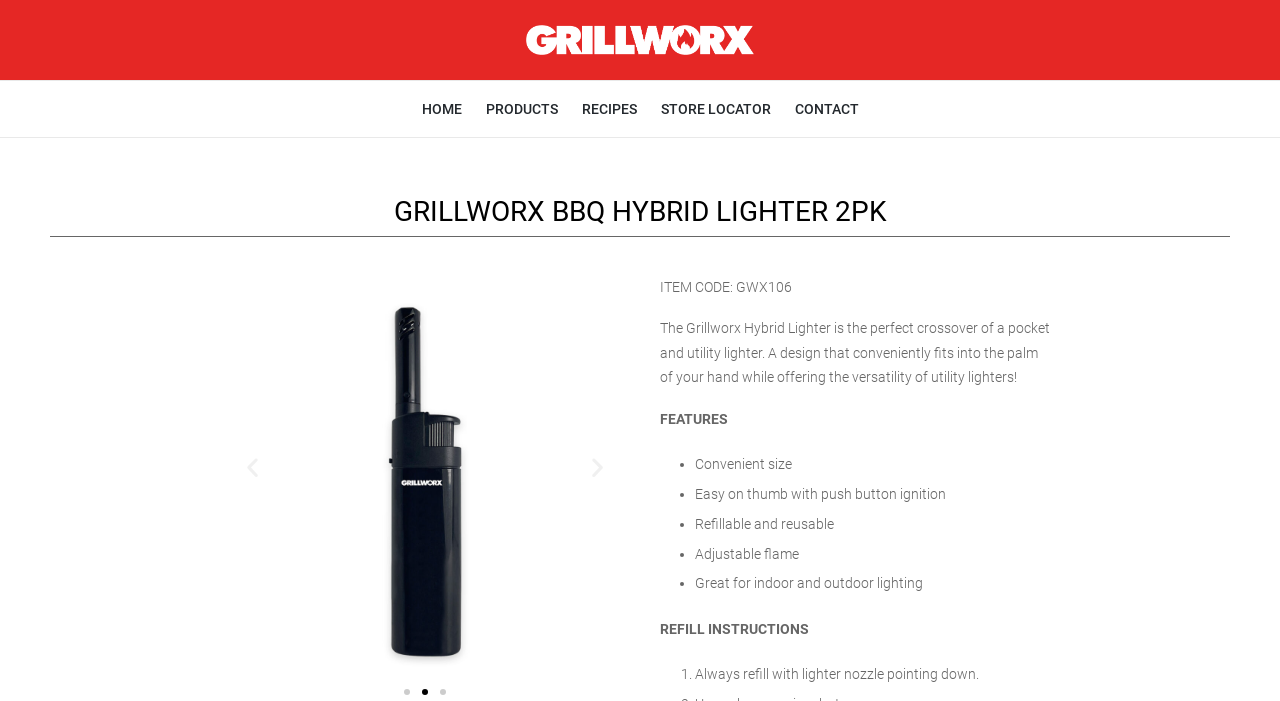What is the name of the product?
Look at the image and provide a detailed response to the question.

I determined the answer by looking at the heading 'GRILLWORX BBQ HYBRID LIGHTER 2PK' which is a prominent element on the webpage, indicating the name of the product.